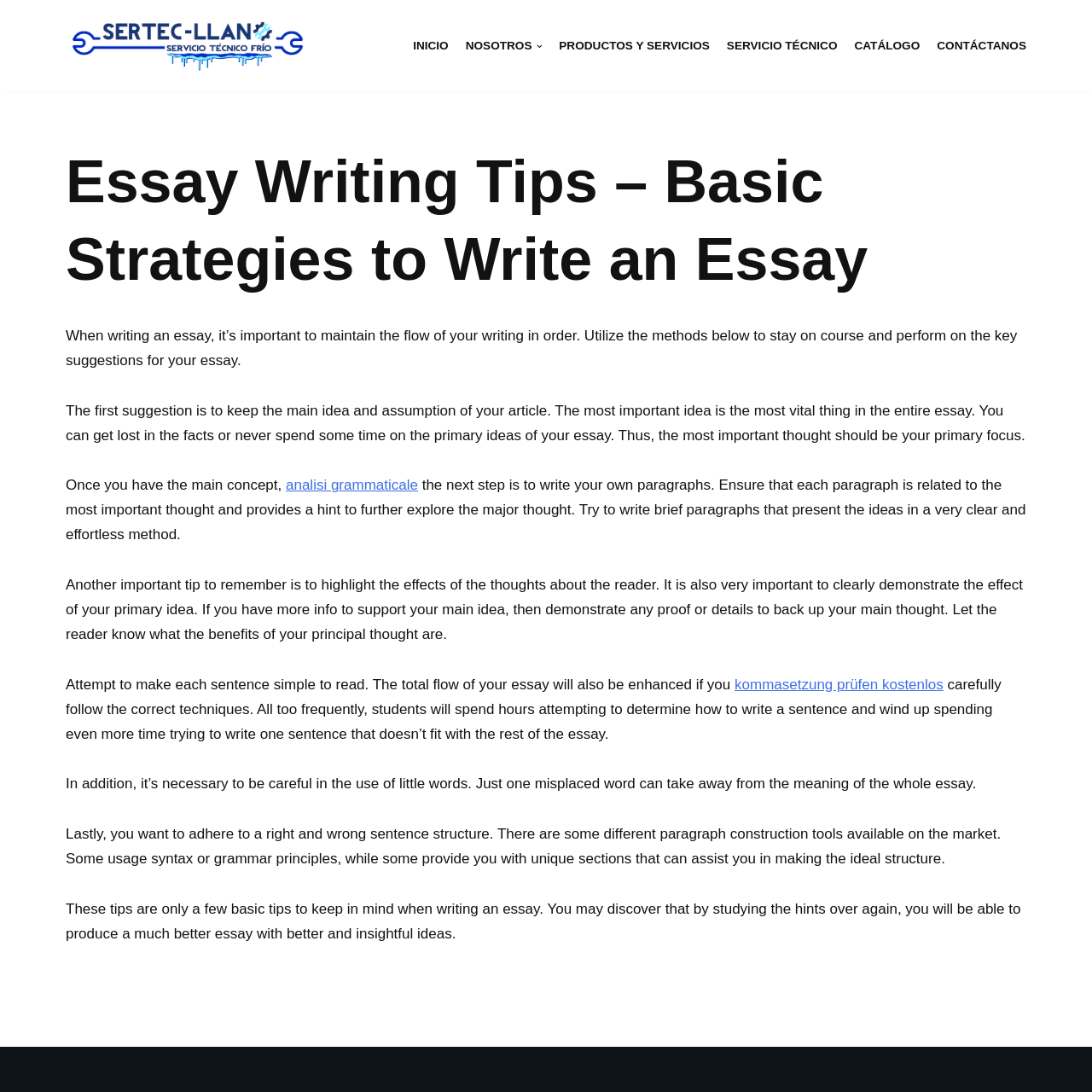Identify and provide the bounding box coordinates of the UI element described: "← Previous Post". The coordinates should be formatted as [left, top, right, bottom], with each number being a float between 0 and 1.

None